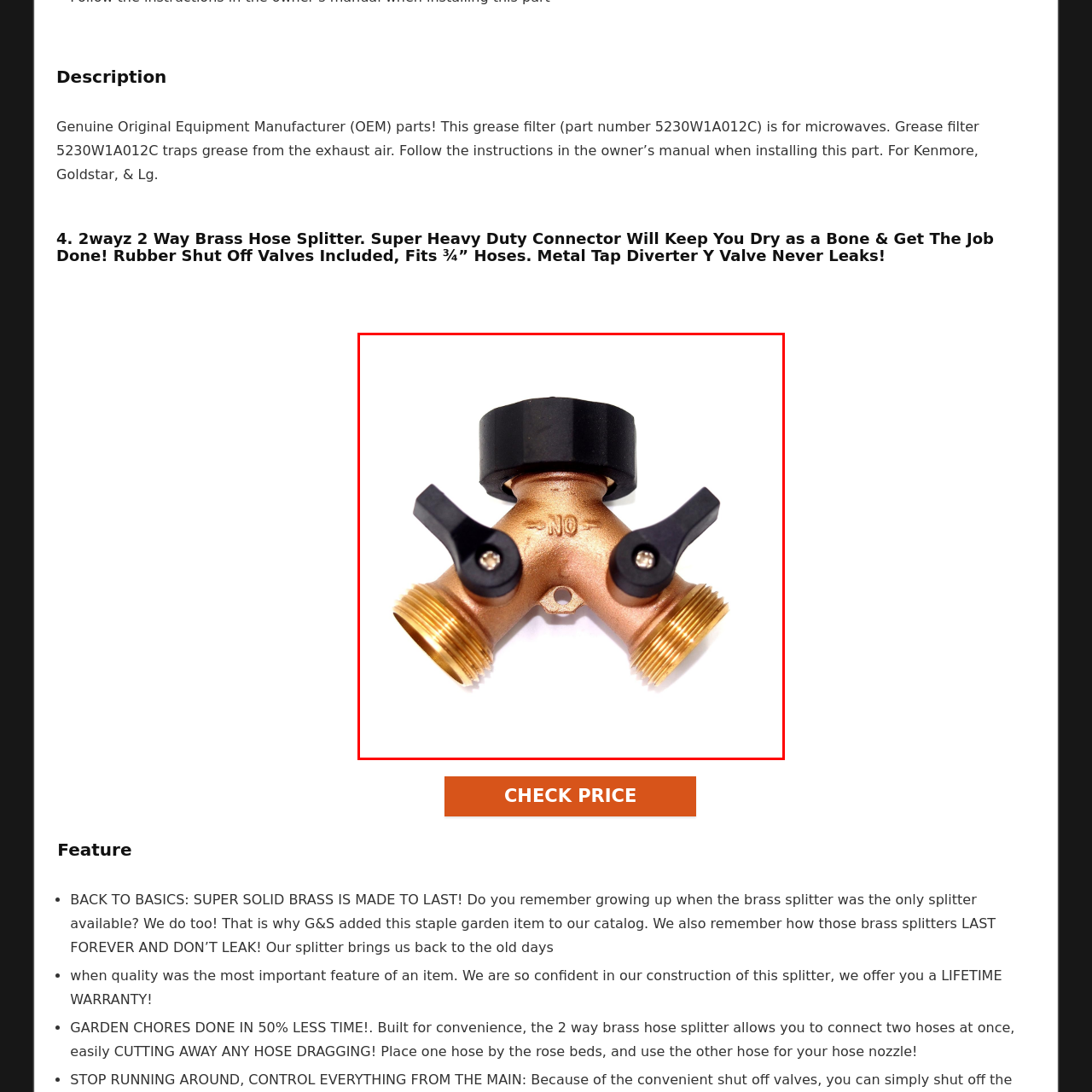How many hoses can be managed simultaneously?
Inspect the image inside the red bounding box and provide a detailed answer drawing from the visual content.

The central control valve of the hose splitter allows users to manage two hoses simultaneously, significantly reducing the time spent on garden chores.